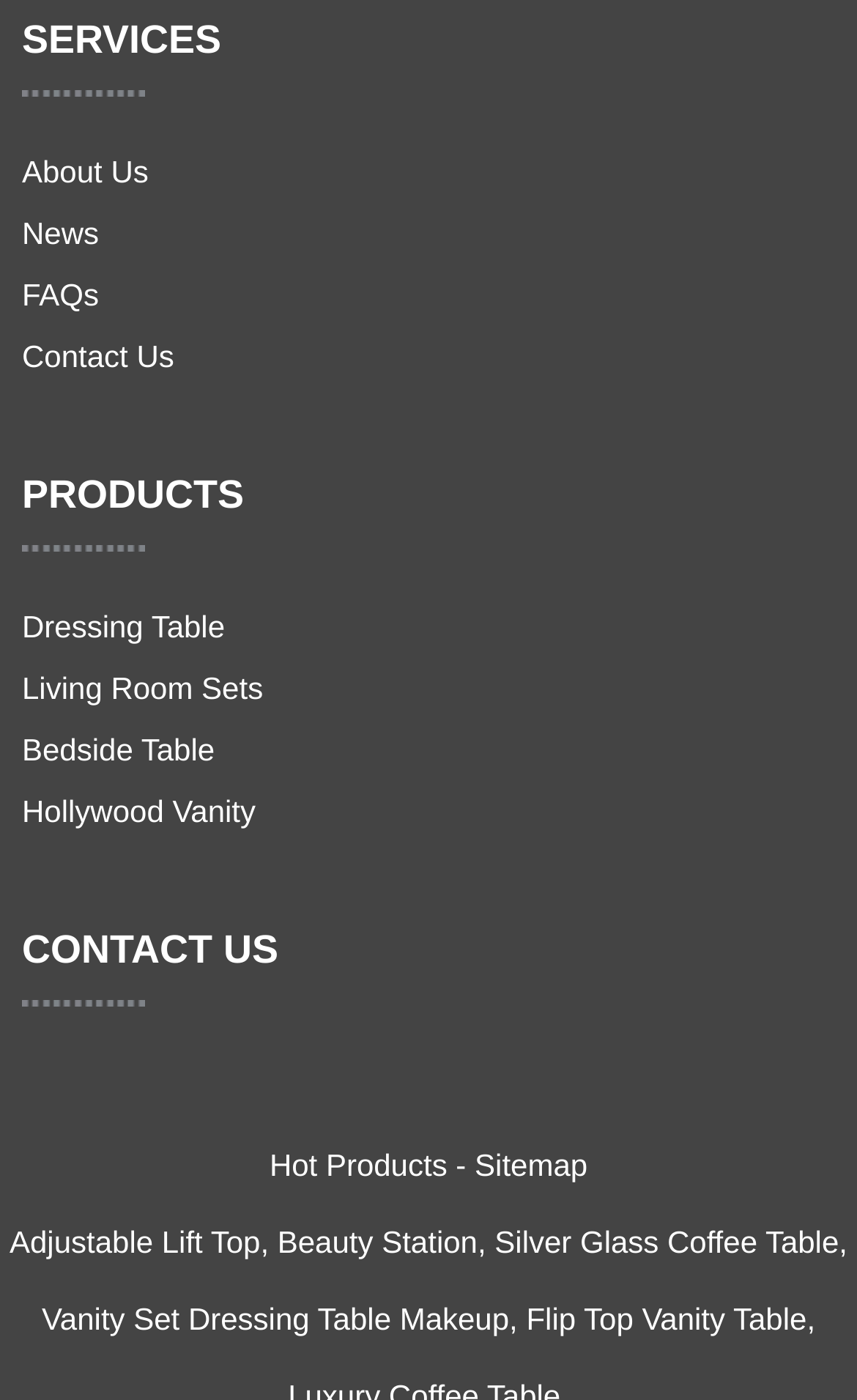Locate the bounding box coordinates of the clickable area needed to fulfill the instruction: "go to About Us page".

[0.026, 0.11, 0.173, 0.135]